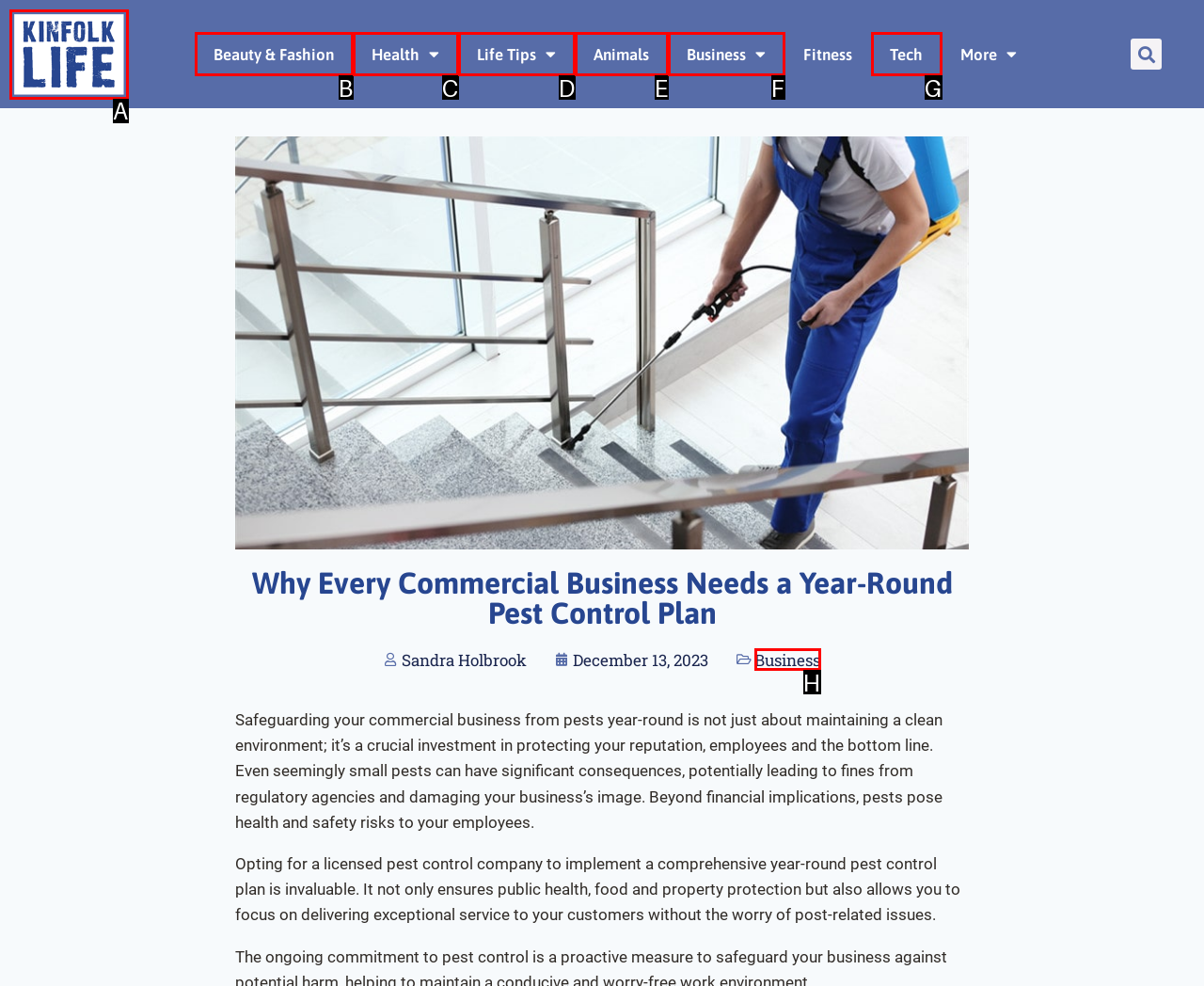With the provided description: Related Posts, select the most suitable HTML element. Respond with the letter of the selected option.

None